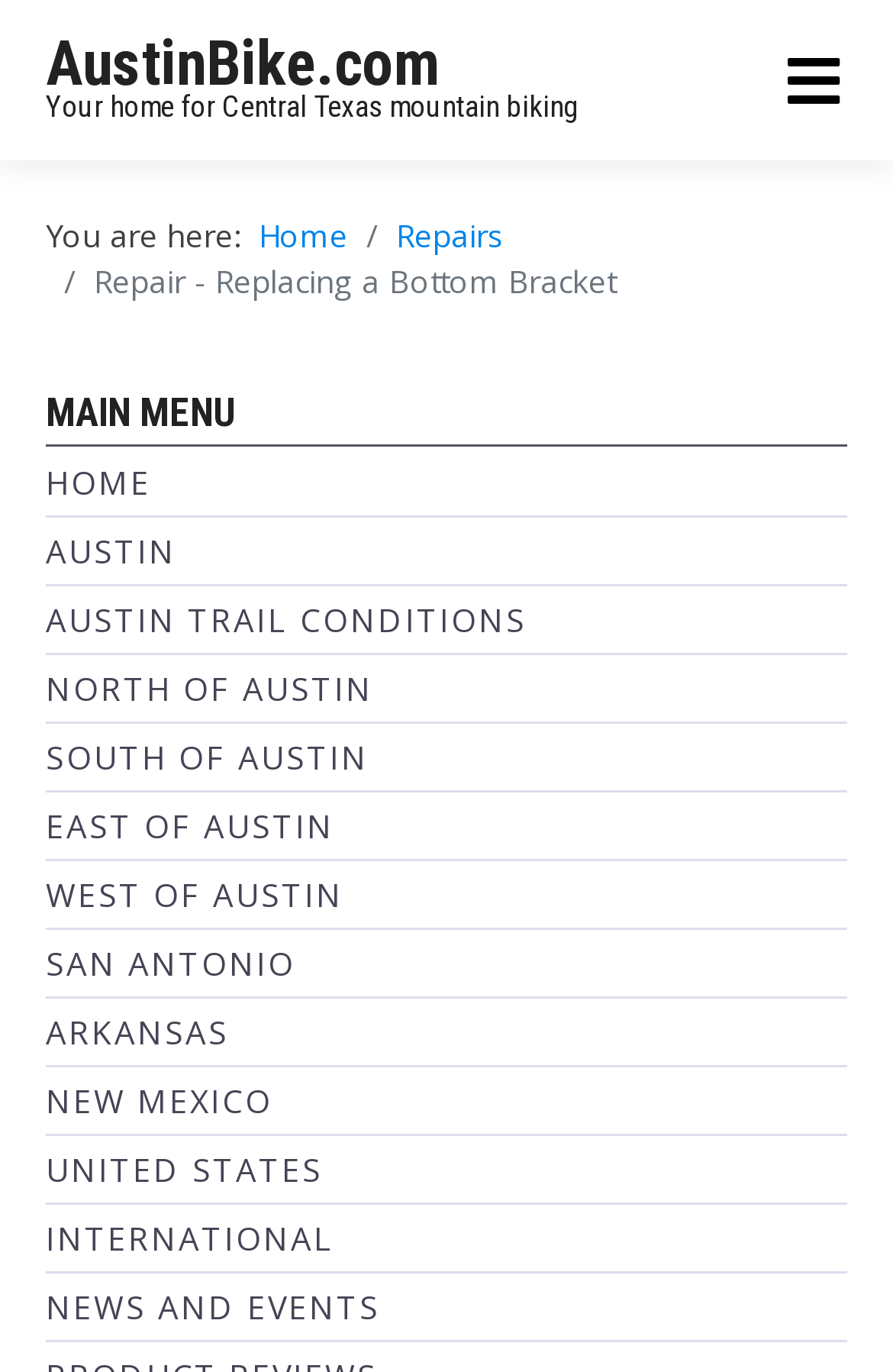Please specify the bounding box coordinates of the element that should be clicked to execute the given instruction: 'view repairs'. Ensure the coordinates are four float numbers between 0 and 1, expressed as [left, top, right, bottom].

[0.444, 0.155, 0.564, 0.187]